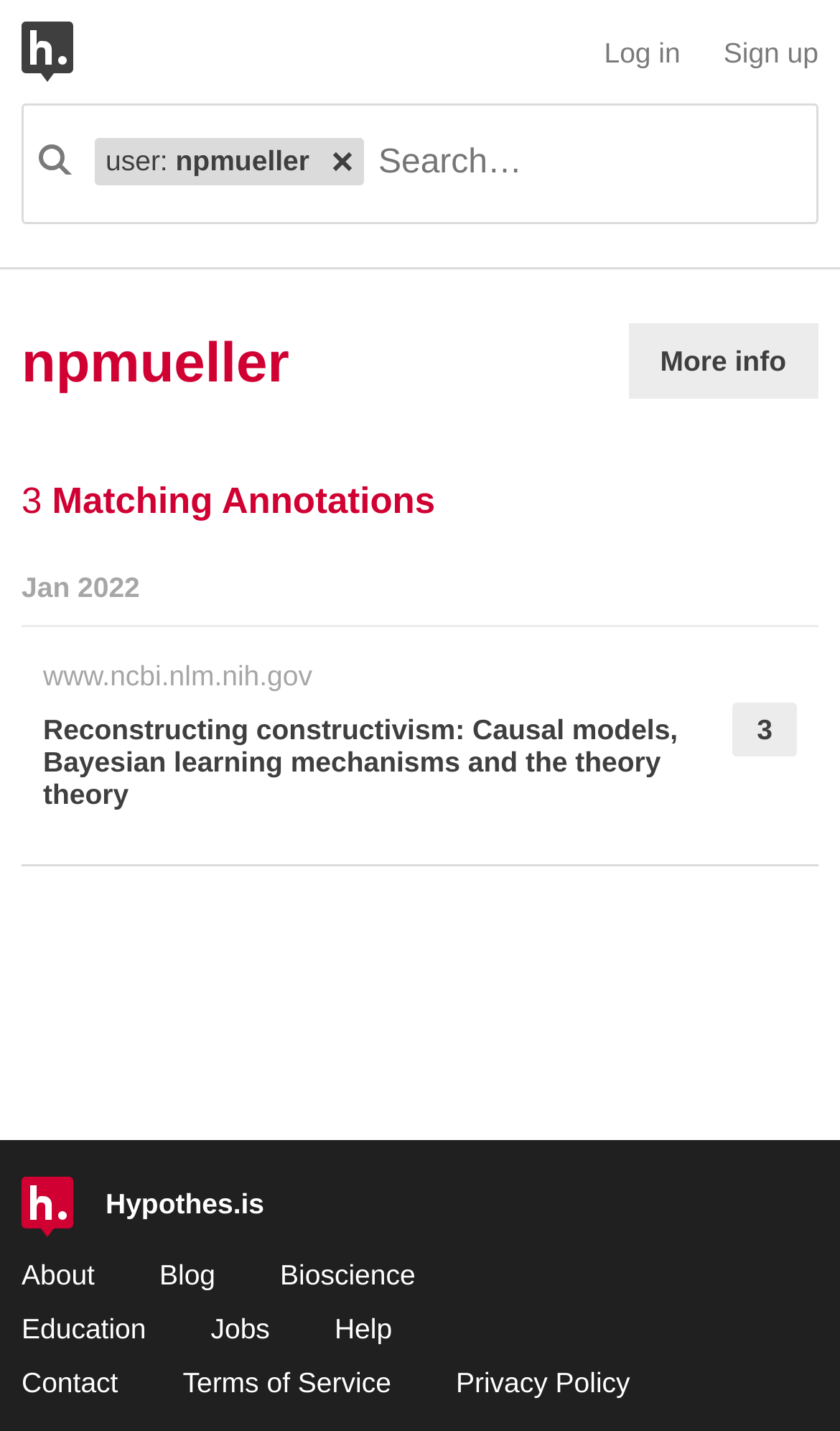What is the name of the website's homepage?
Answer briefly with a single word or phrase based on the image.

Hypothesis homepage